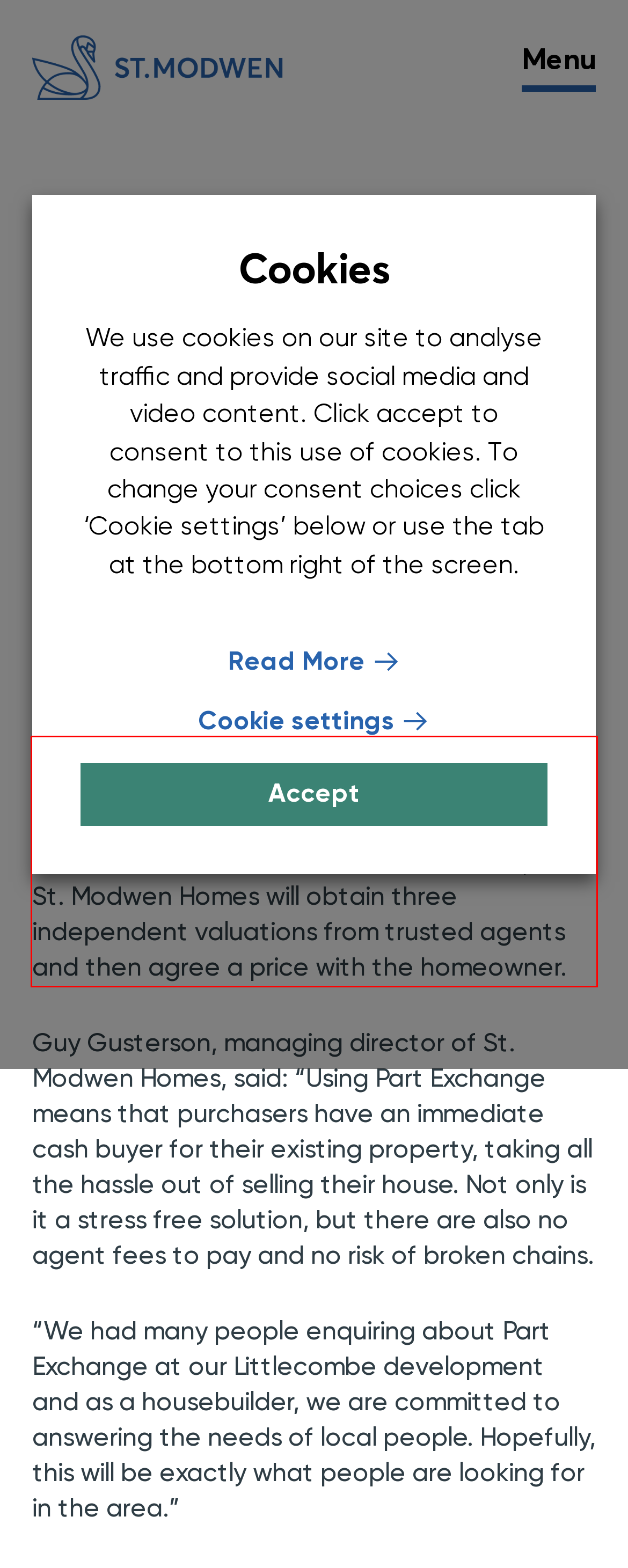You have a screenshot of a webpage, and there is a red bounding box around a UI element. Utilize OCR to extract the text within this red bounding box.

The initiative allows those looking to buy a new home at the popular Littlecombe development to sell their existing home to St. Modwen Homes rather than wait for a buyer. St. Modwen Homes will obtain three independent valuations from trusted agents and then agree a price with the homeowner.